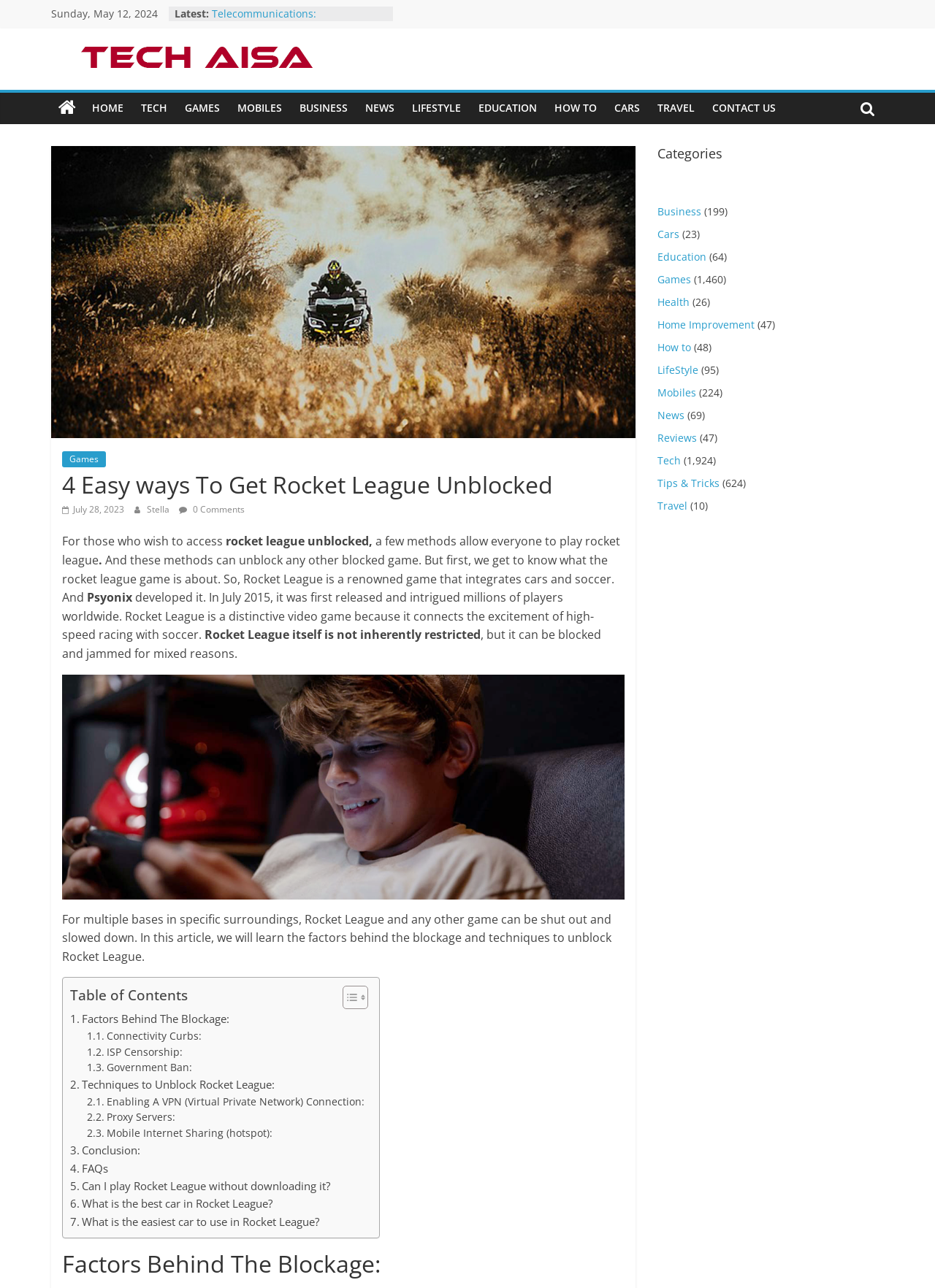Please identify the bounding box coordinates of the area I need to click to accomplish the following instruction: "Click on the 'HOME' link".

[0.089, 0.072, 0.141, 0.096]